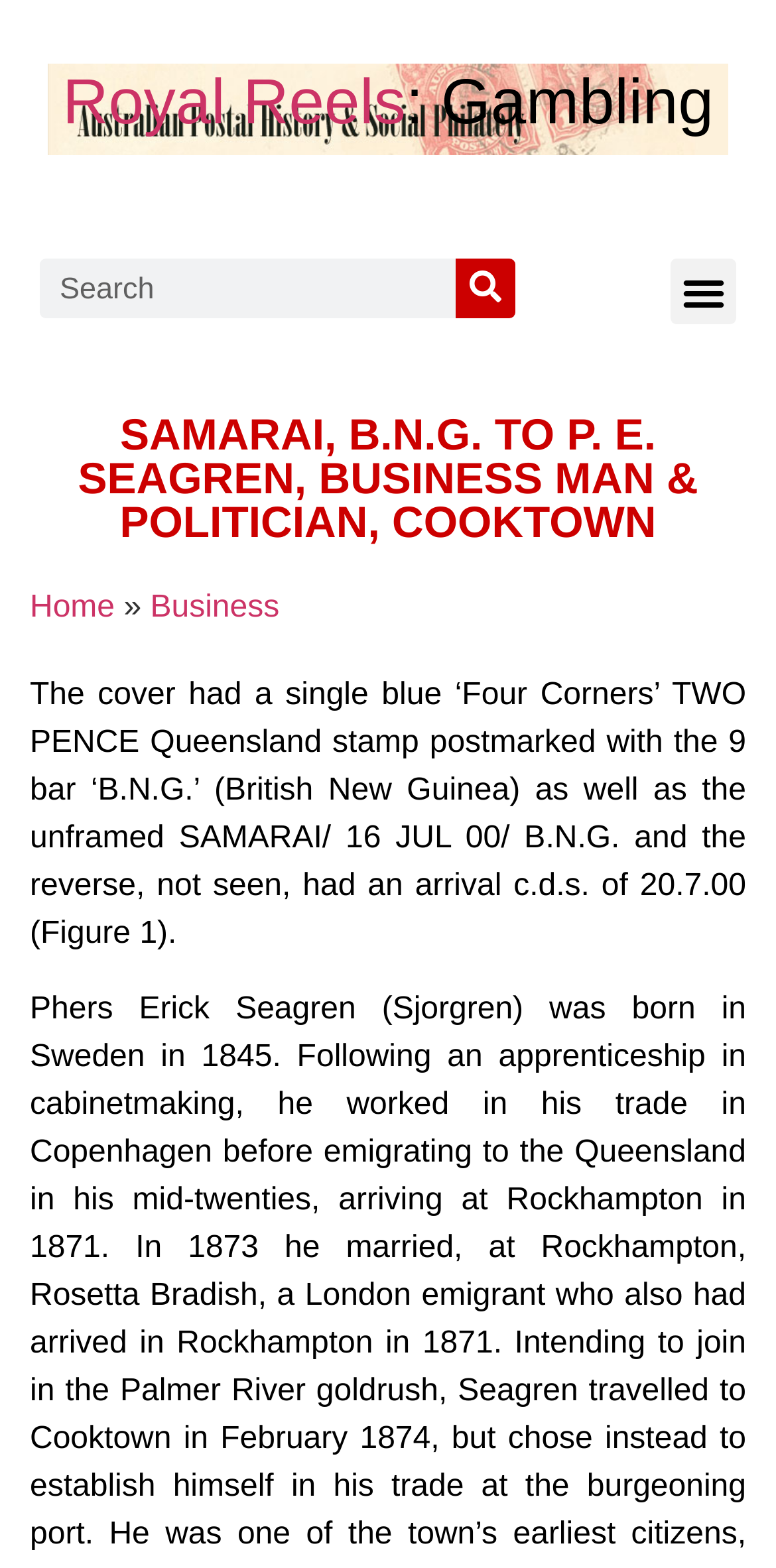What is the name of the navigation section?
Offer a detailed and exhaustive answer to the question.

I found the answer by looking at the navigation element with the description 'breadcrumbs' which suggests that it is the navigation section of the webpage.